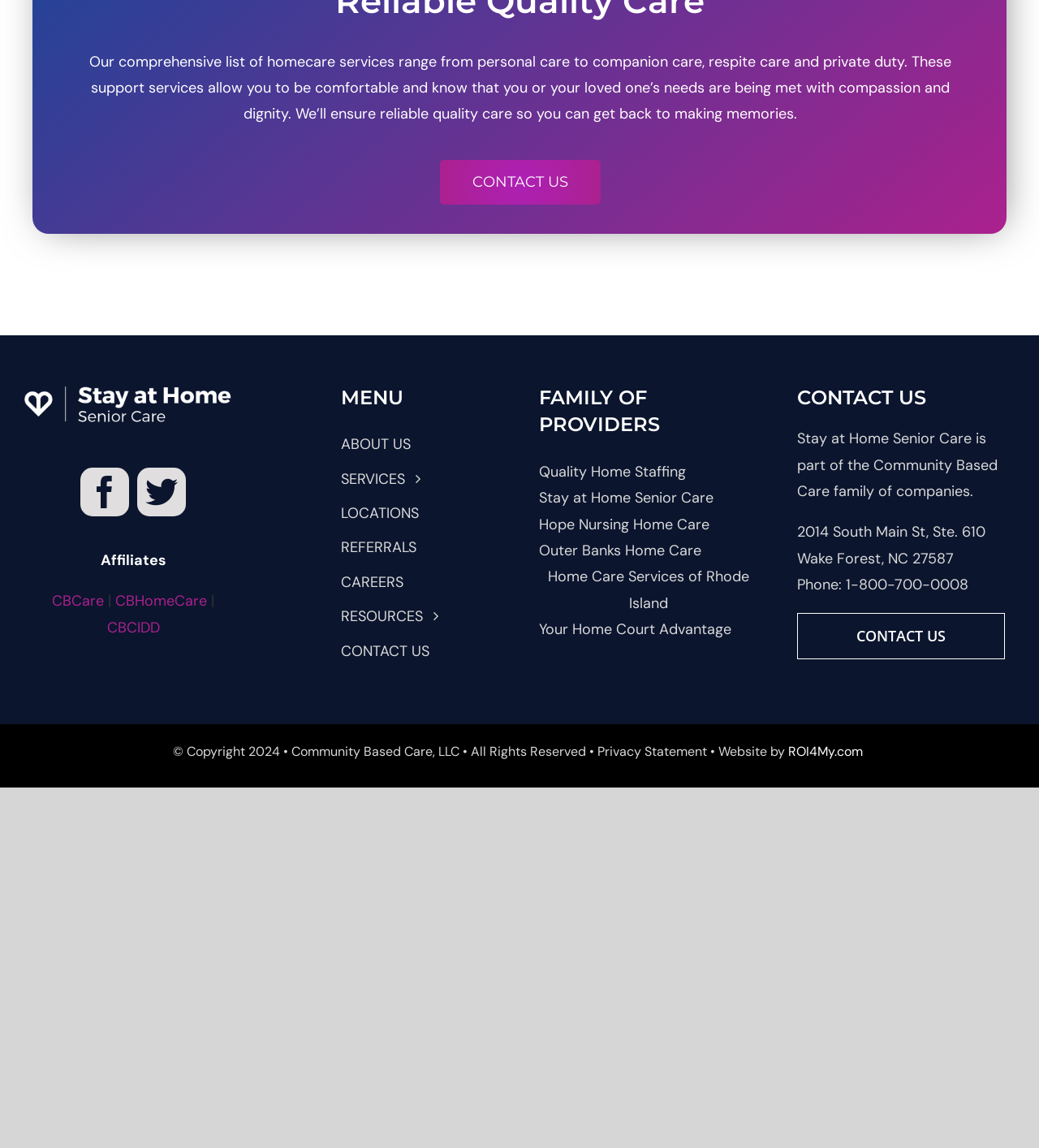Please identify the bounding box coordinates of the element's region that should be clicked to execute the following instruction: "Learn about SERVICES". The bounding box coordinates must be four float numbers between 0 and 1, i.e., [left, top, right, bottom].

[0.328, 0.406, 0.481, 0.429]